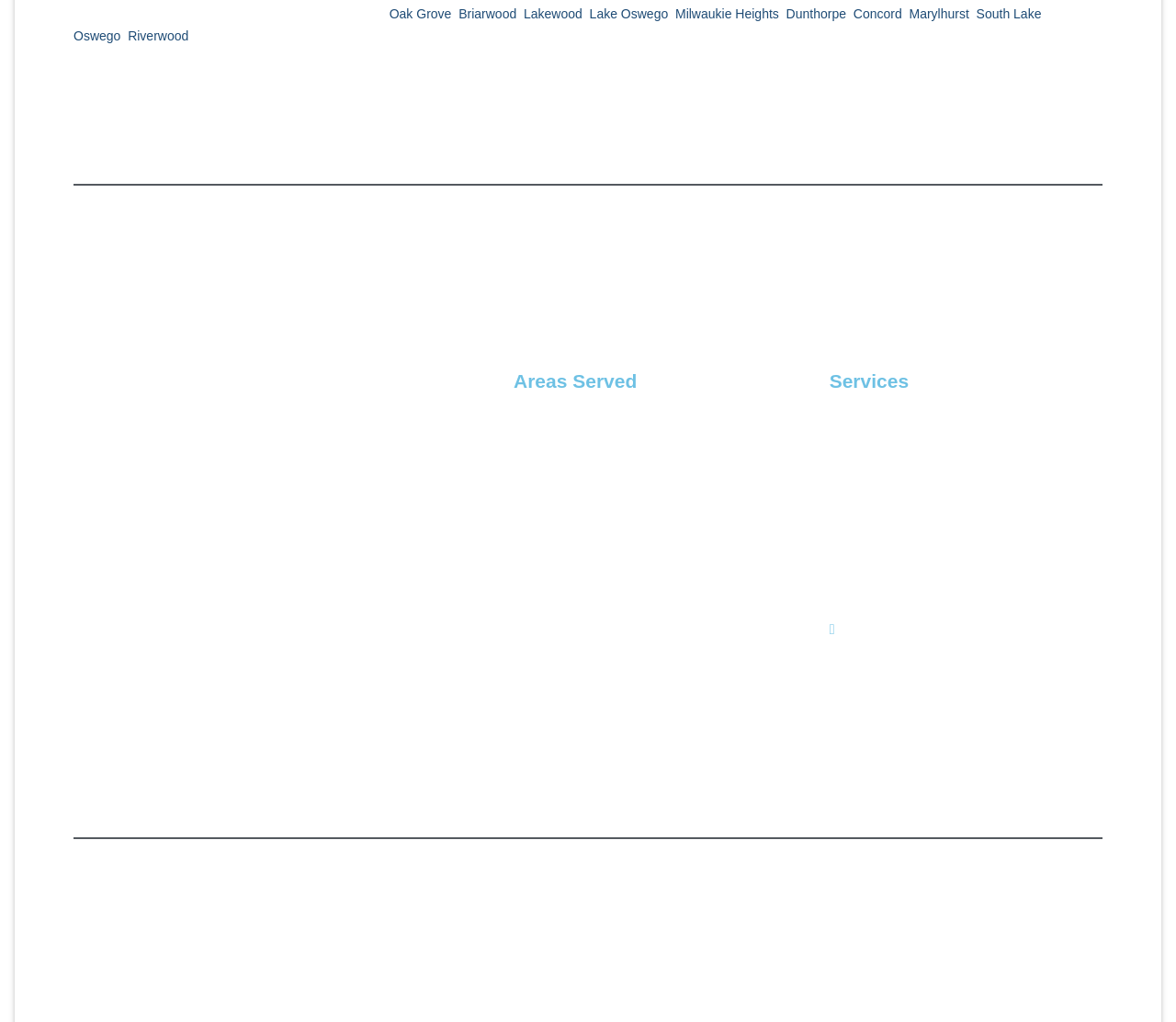What is the phone number to contact Fair Oaks HVAC?
Look at the image and respond with a one-word or short-phrase answer.

(855)-737-1480